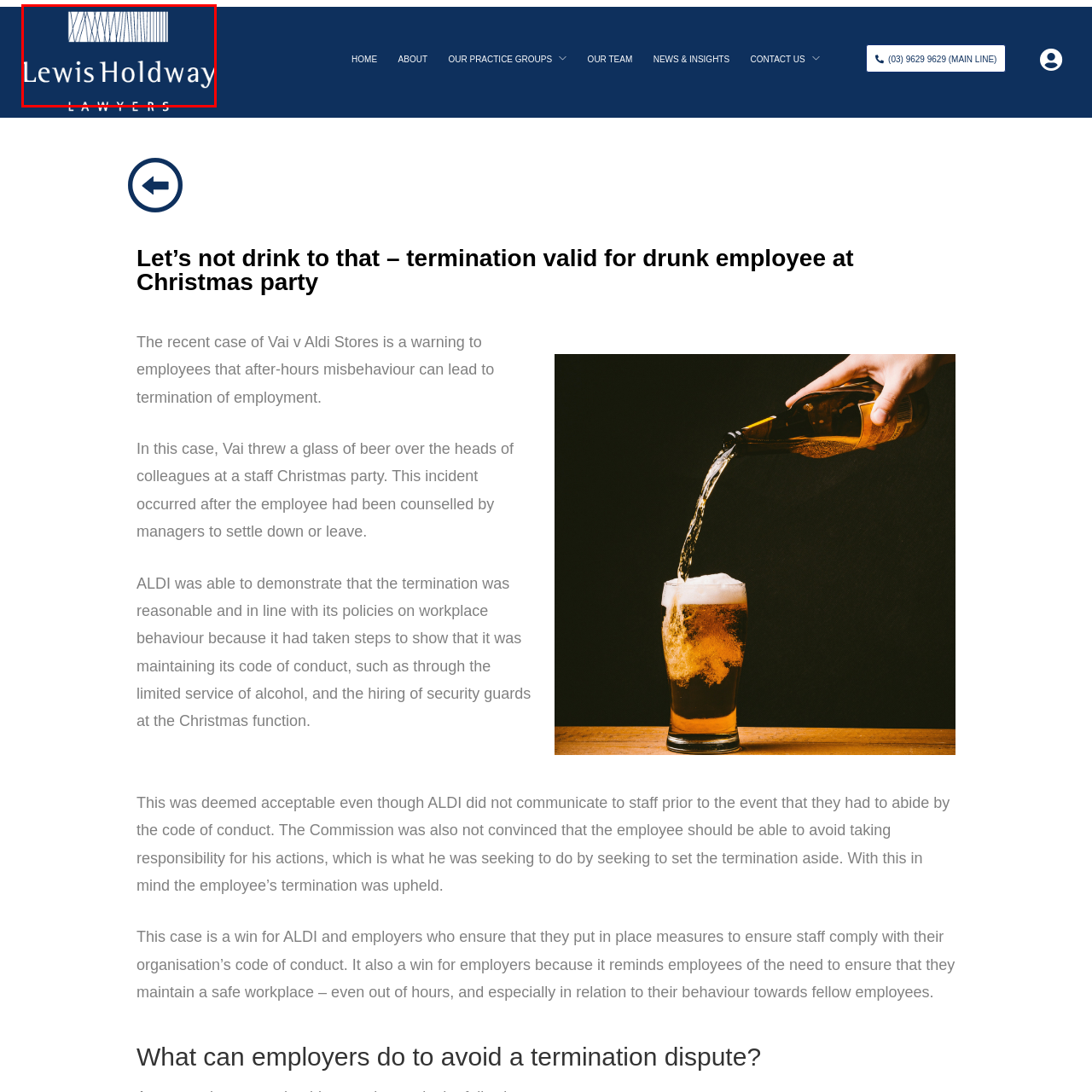What is the font style of 'Lewis Holdway'?
Study the image framed by the red bounding box and answer the question in detail, relying on the visual clues provided.

The caption describes the font style of 'Lewis Holdway' as bold and sophisticated, indicating a modern and professional design.